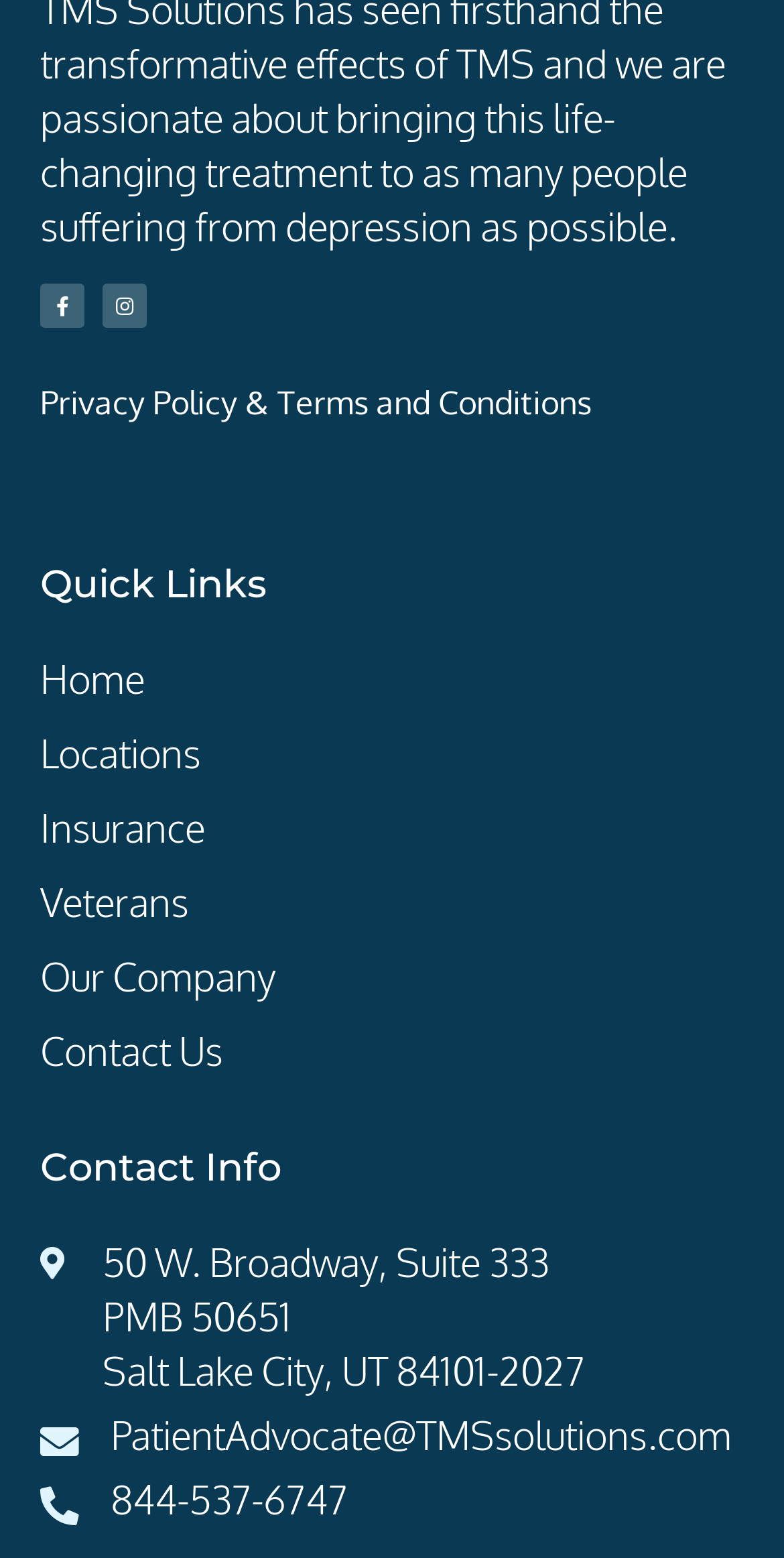Determine the bounding box coordinates of the region I should click to achieve the following instruction: "View Privacy Policy & Terms and Conditions". Ensure the bounding box coordinates are four float numbers between 0 and 1, i.e., [left, top, right, bottom].

[0.051, 0.246, 0.754, 0.271]